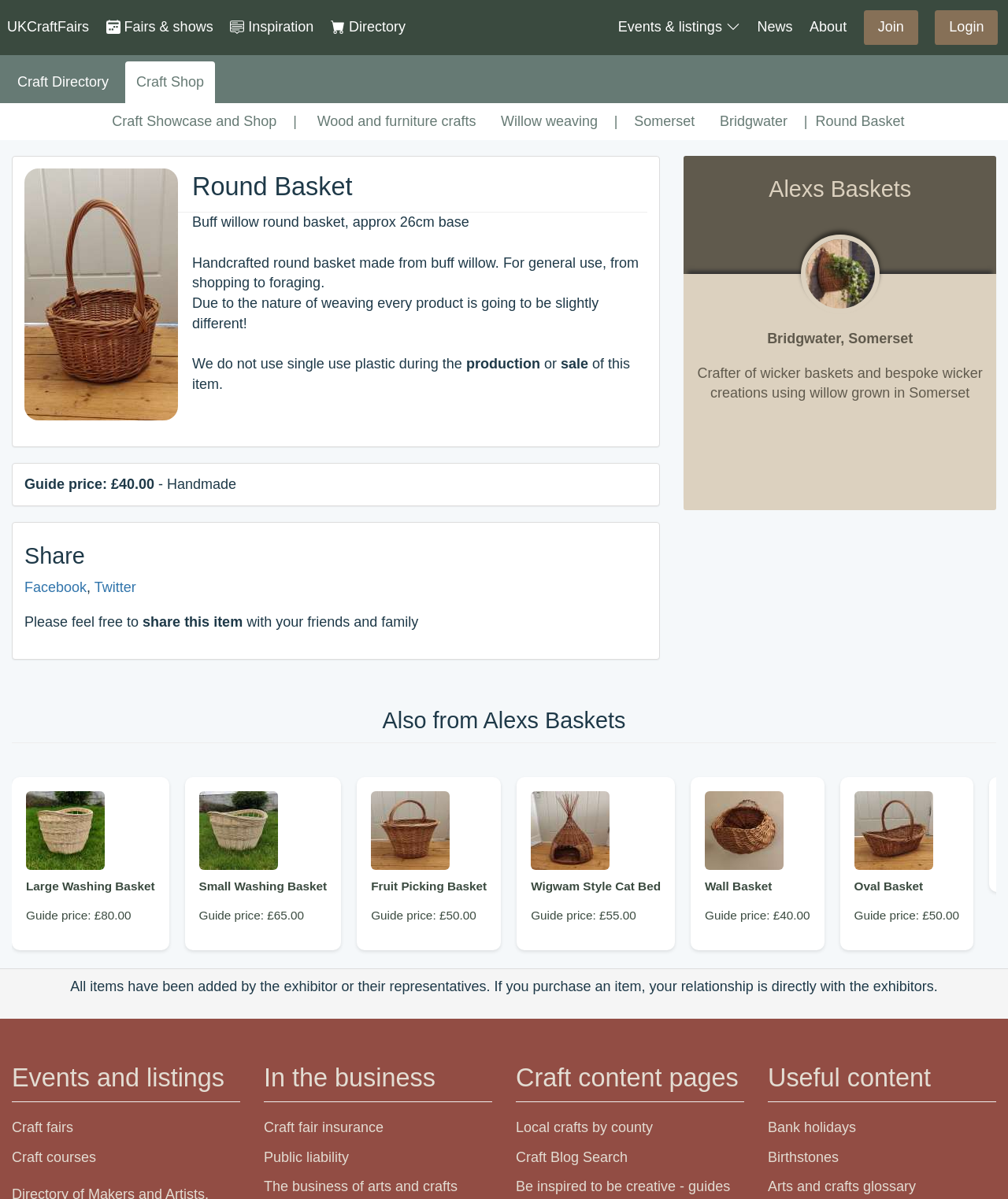How many products are shown from Alexs Baskets?
Using the image as a reference, deliver a detailed and thorough answer to the question.

I counted the number of links starting with 'Also from Alexs Baskets' and found 5 products: Large Washing Basket, Small Washing Basket, Fruit Picking Basket, Wigwam Style Cat Bed, and Wall Basket.